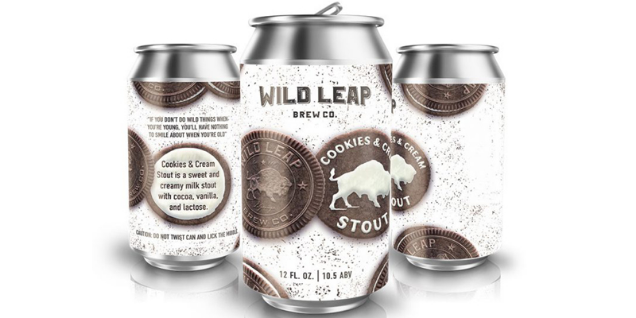Refer to the screenshot and give an in-depth answer to this question: What is the name of the product featured in the image?

The product name is prominently featured on the label, set against a background that includes elements like cocoa, vanilla, and lactose, highlighting the stout’s rich and flavorful profile.